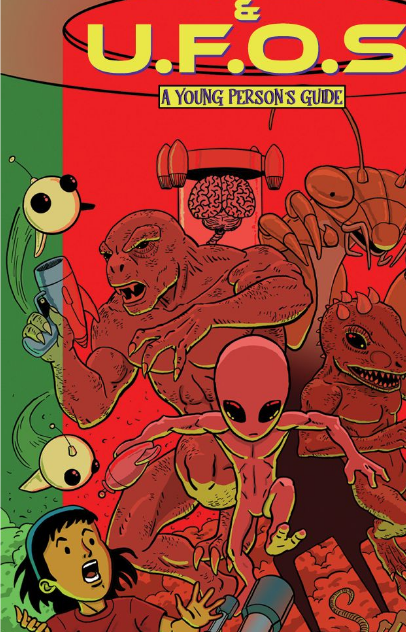What is the expression on the young girl's face?
Please provide a single word or phrase based on the screenshot.

Excitement and surprise